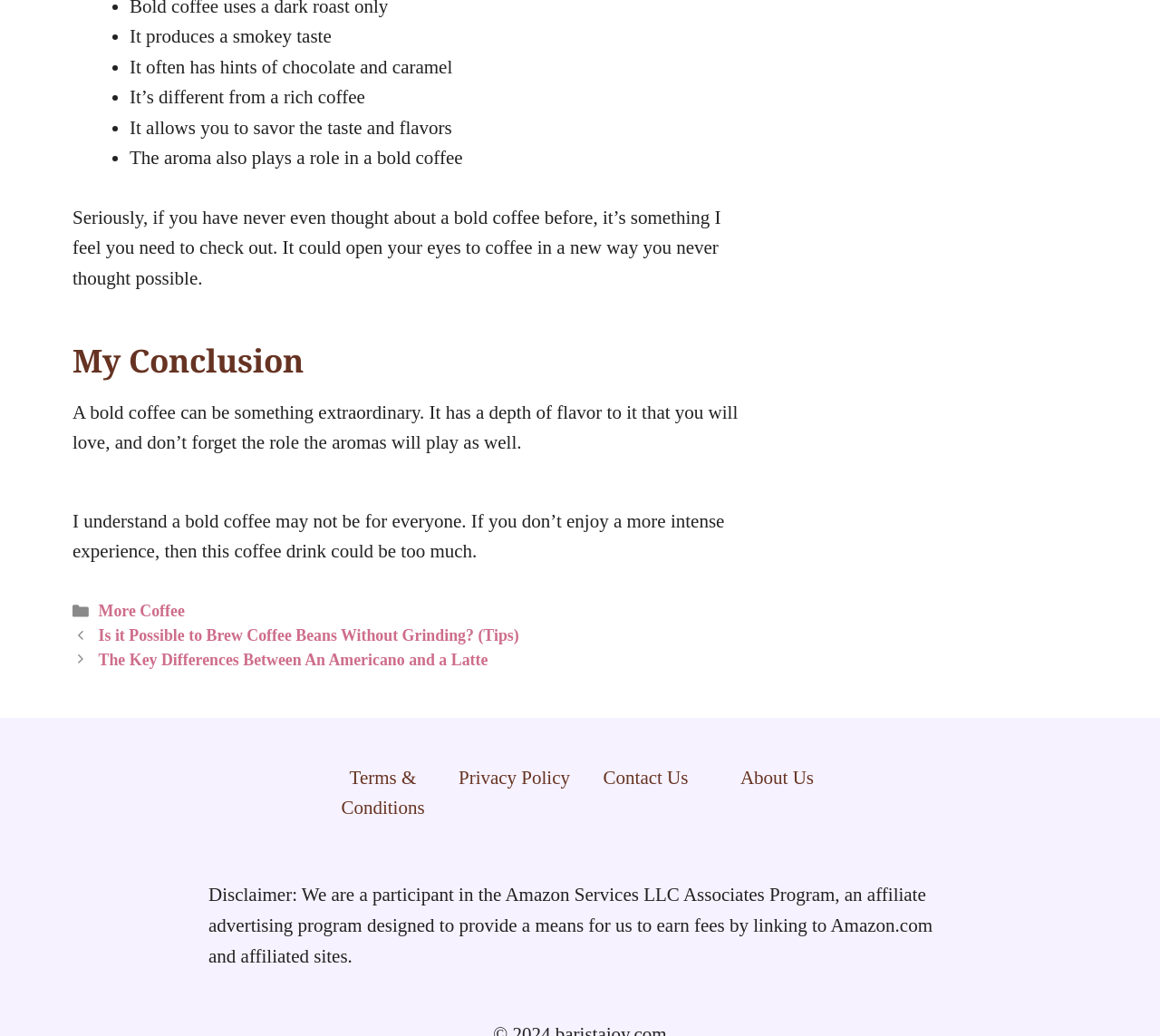Please determine the bounding box coordinates of the area that needs to be clicked to complete this task: 'Read 'My Conclusion''. The coordinates must be four float numbers between 0 and 1, formatted as [left, top, right, bottom].

[0.062, 0.33, 0.648, 0.366]